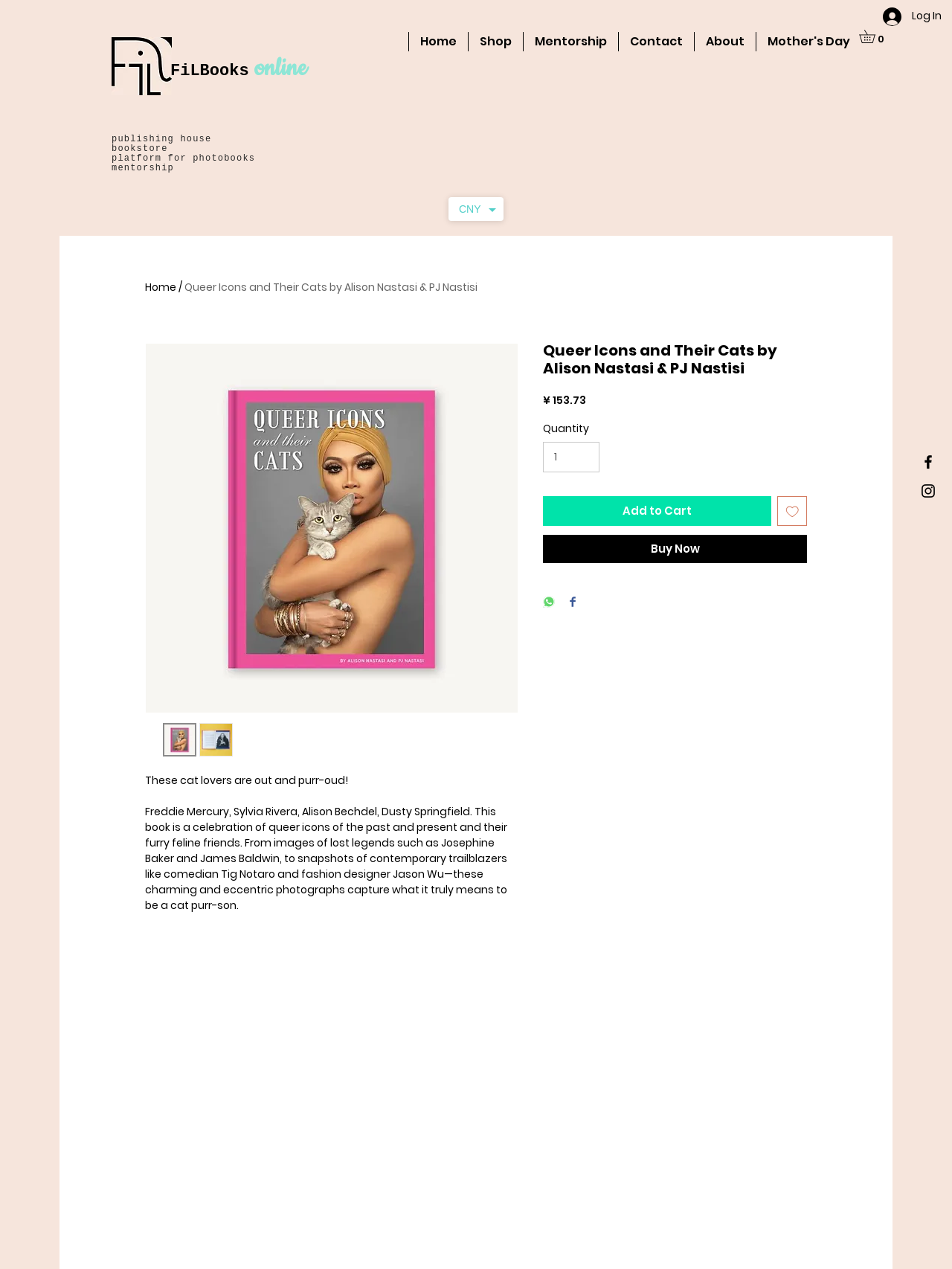Identify the headline of the webpage and generate its text content.

Queer Icons and Their Cats by Alison Nastasi & PJ Nastisi